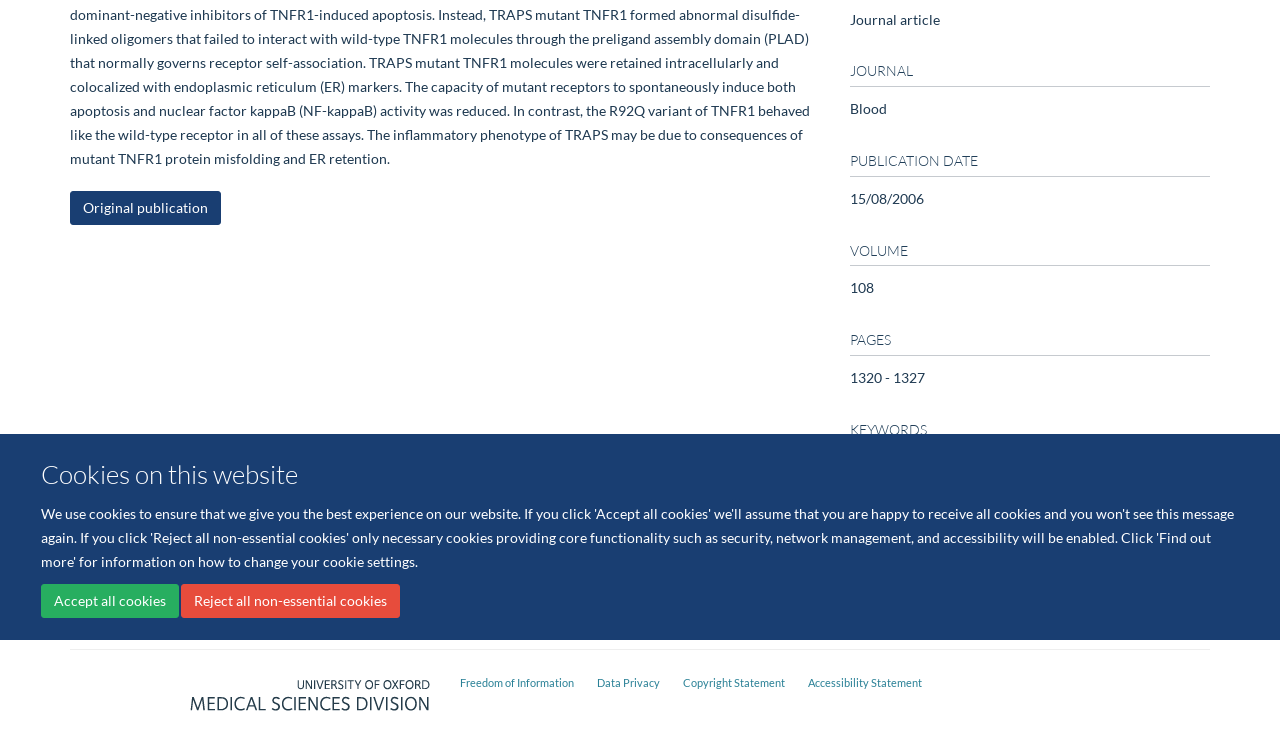Locate the bounding box for the described UI element: "Accept all cookies". Ensure the coordinates are four float numbers between 0 and 1, formatted as [left, top, right, bottom].

[0.032, 0.798, 0.14, 0.844]